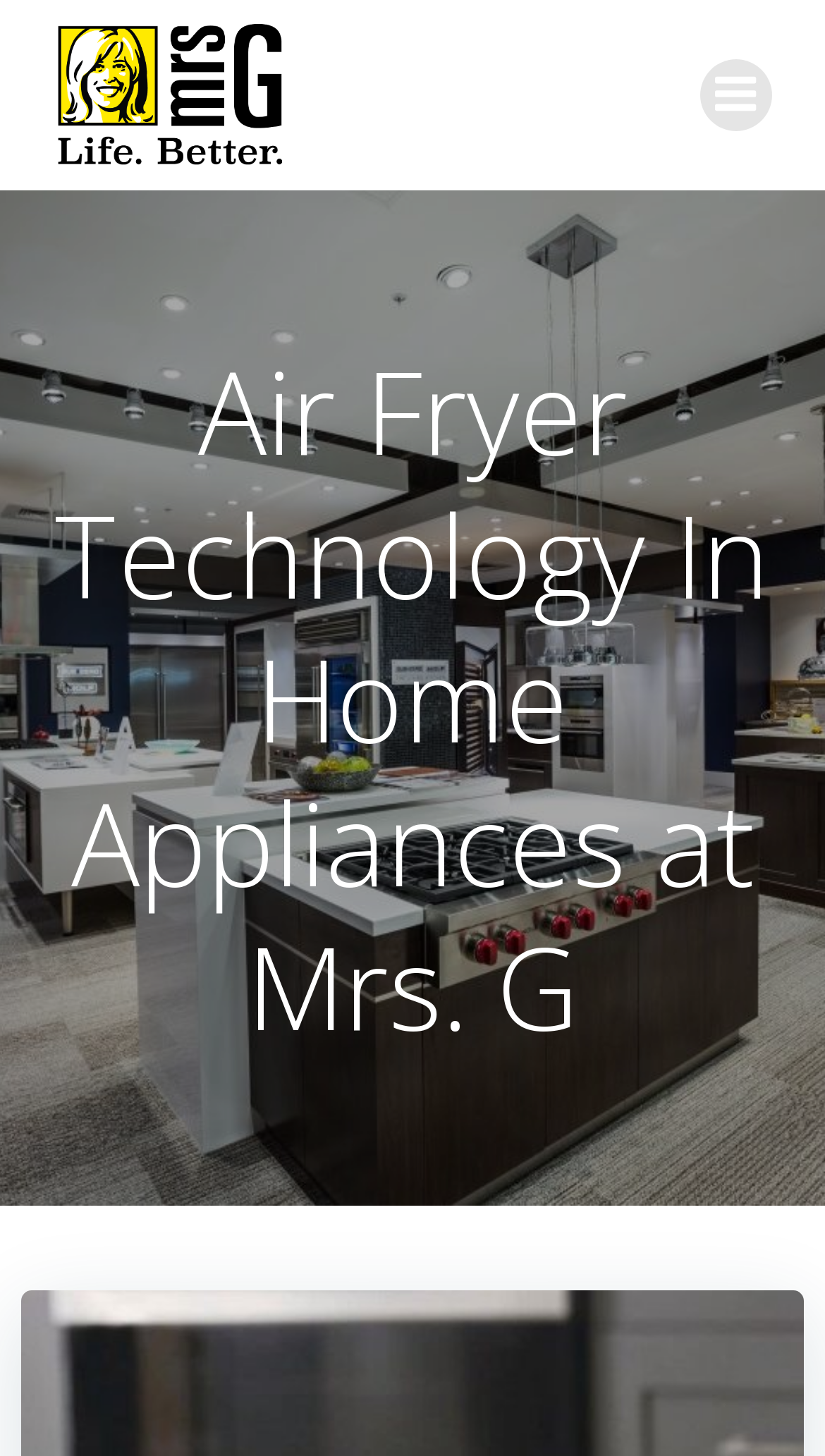Extract the primary headline from the webpage and present its text.

Air Fryer Technology In Home Appliances at Mrs. G